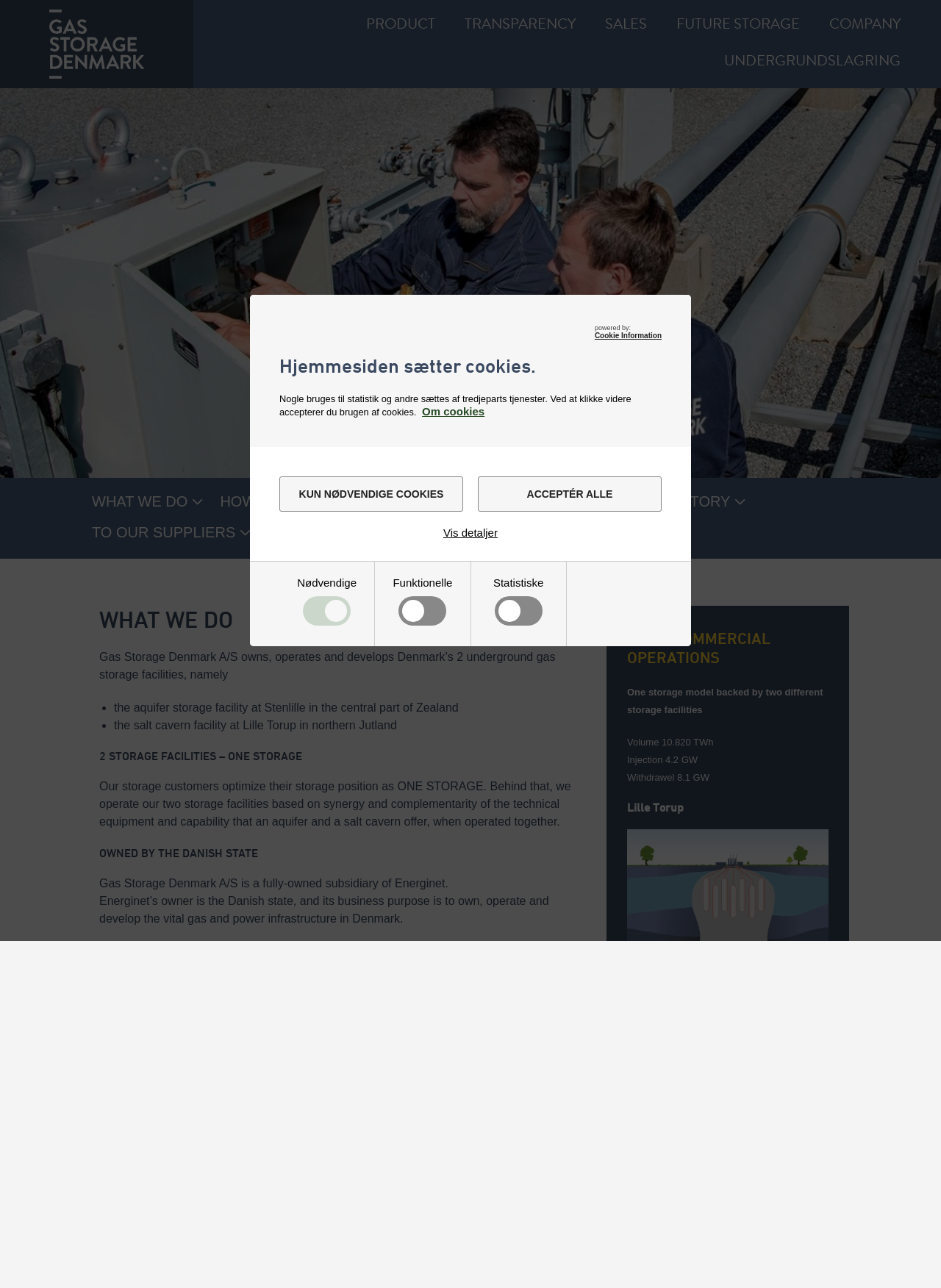Please identify the bounding box coordinates of the clickable area that will fulfill the following instruction: "View 'WHAT WE DO' section". The coordinates should be in the format of four float numbers between 0 and 1, i.e., [left, top, right, bottom].

[0.105, 0.47, 0.621, 0.492]